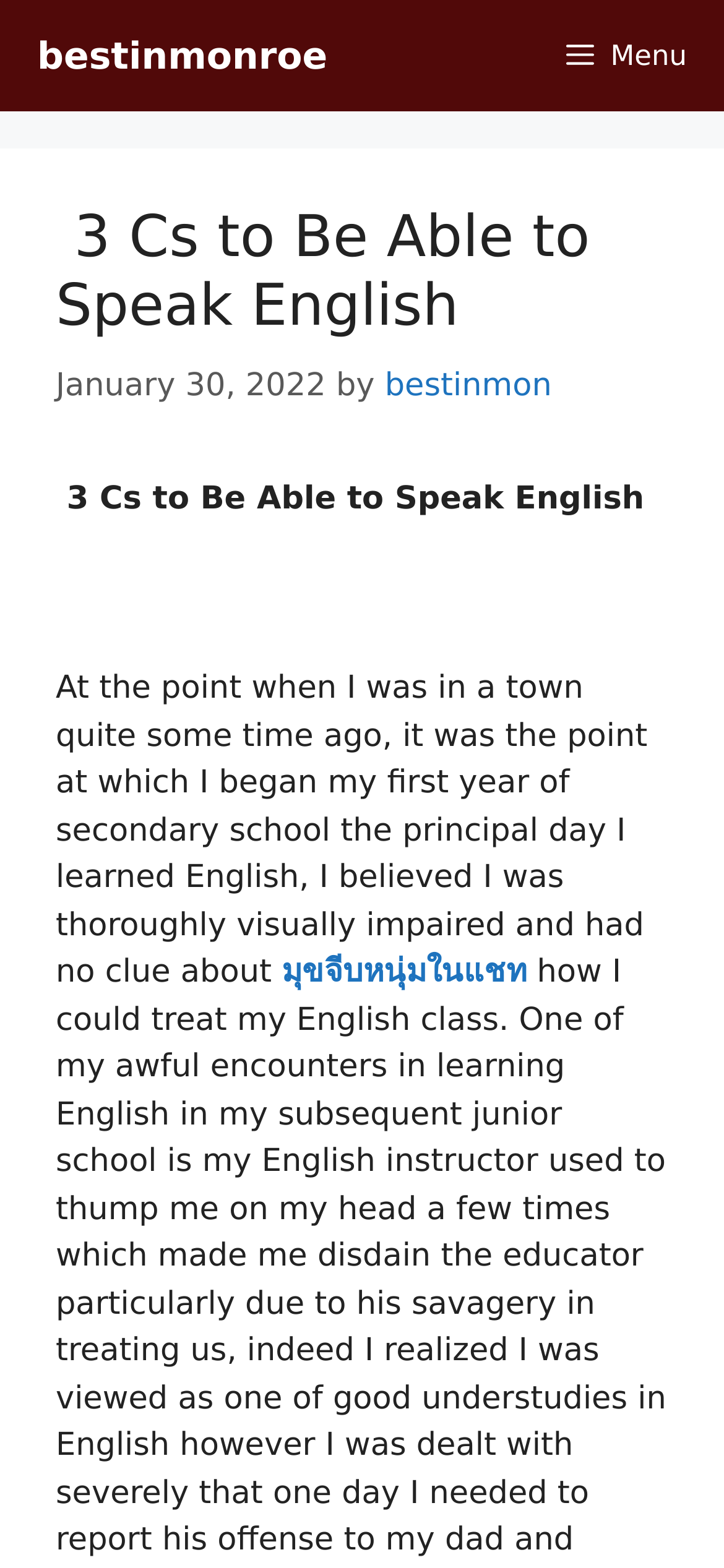Provide your answer to the question using just one word or phrase: How many paragraphs are in the article?

2